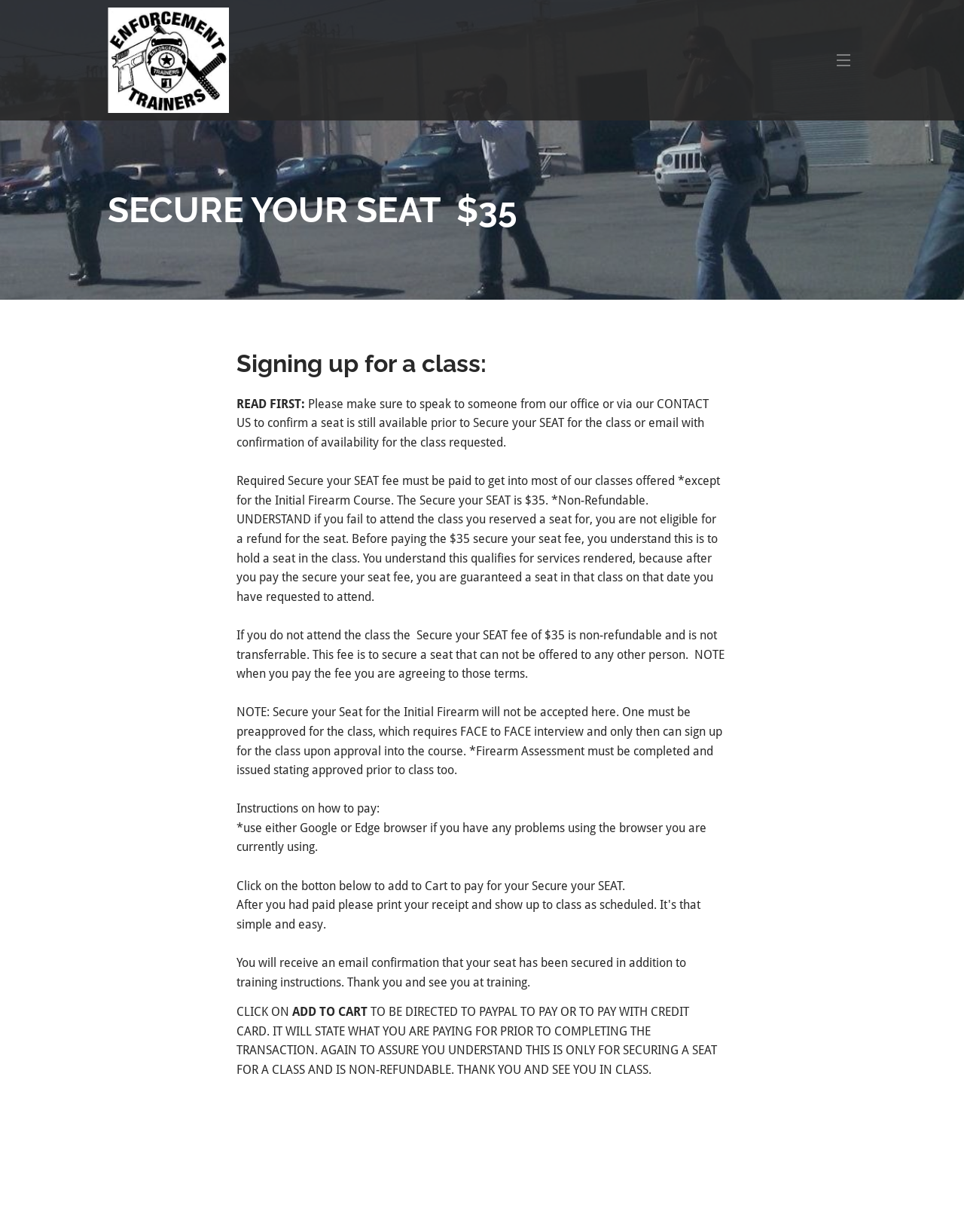What happens if you fail to attend the class?
Based on the image, answer the question with as much detail as possible.

According to the text, 'If you do not attend the class the Secure your SEAT fee of $35 is non-refundable and is not transferrable.'